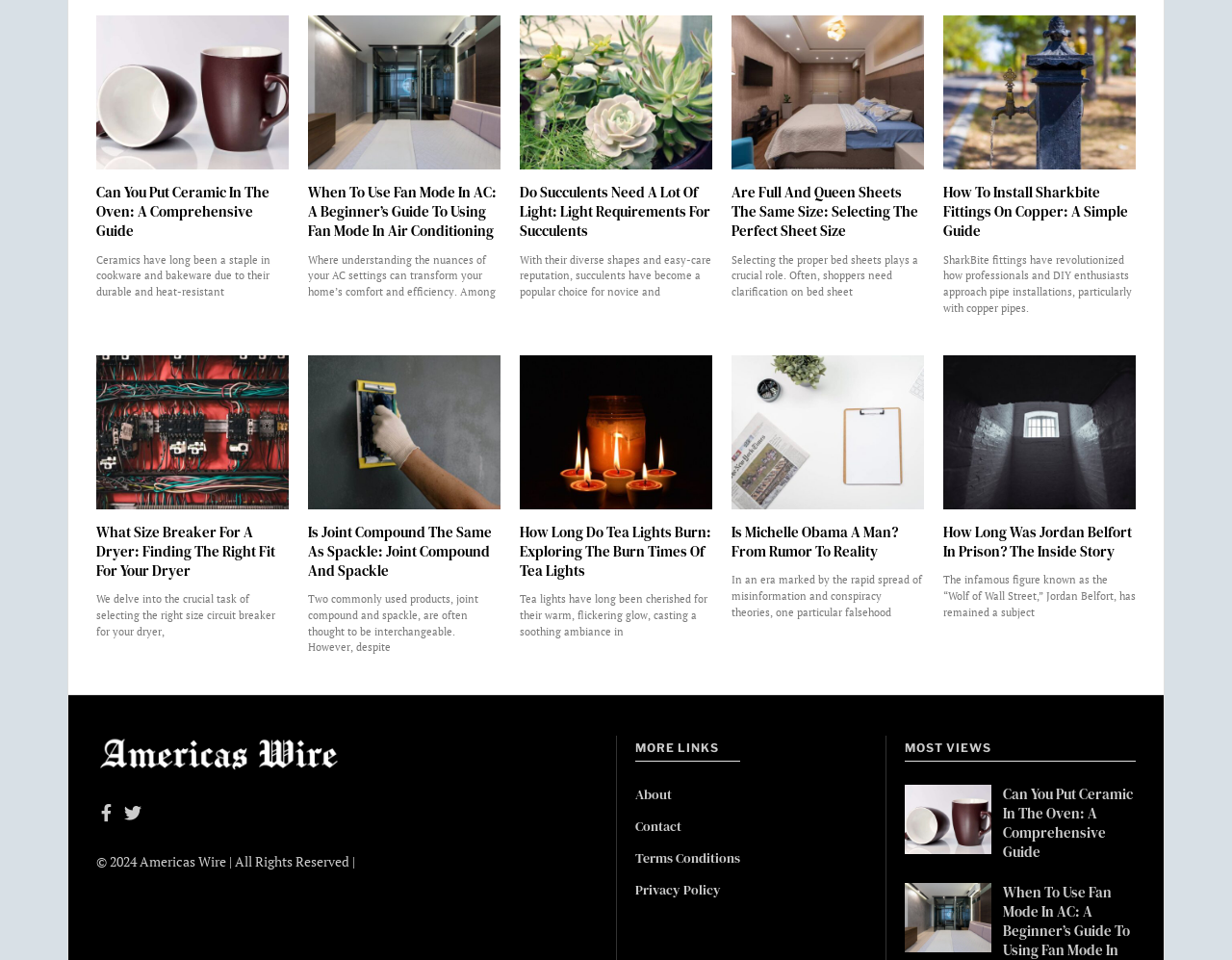Identify the bounding box for the UI element described as: "alt="Americas Wire Footer Logo"". Ensure the coordinates are four float numbers between 0 and 1, formatted as [left, top, right, bottom].

[0.078, 0.775, 0.281, 0.794]